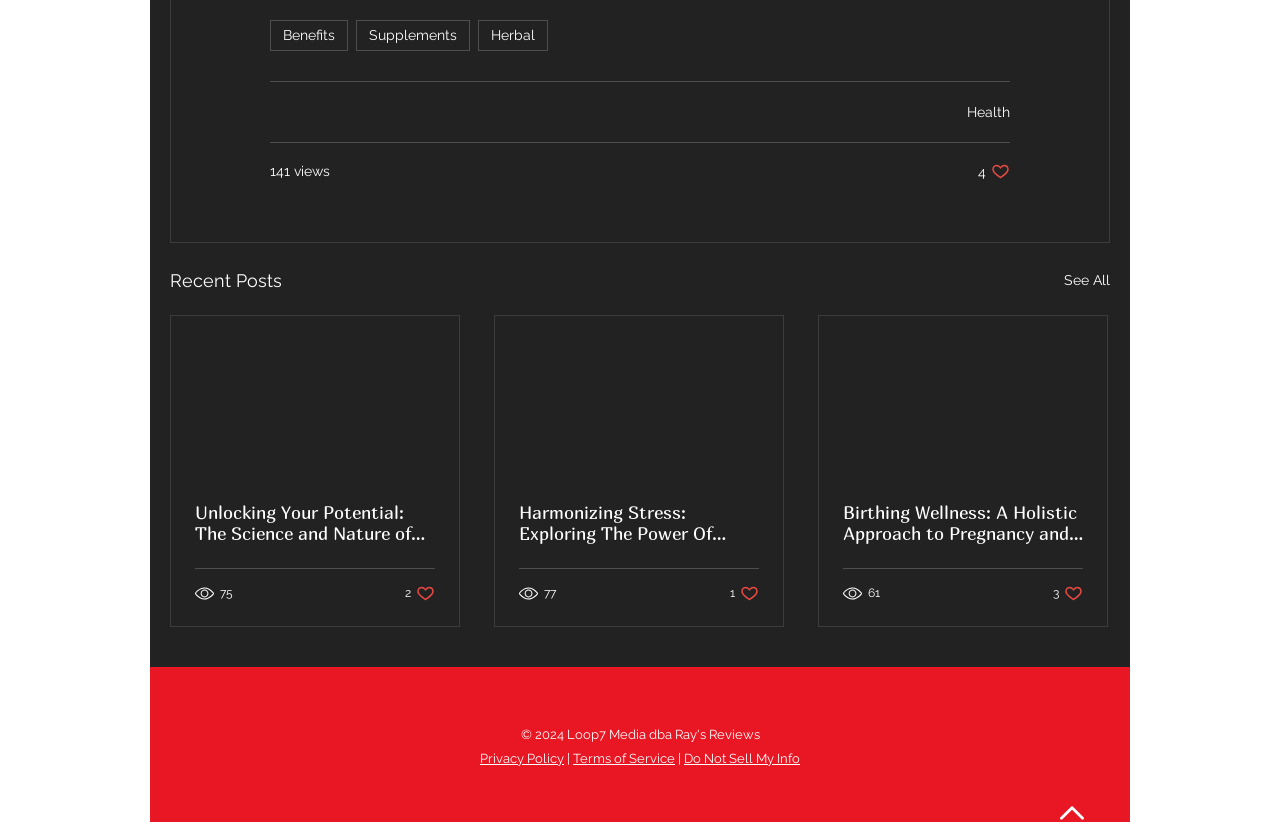Determine the bounding box for the UI element as described: "Terms of Service". The coordinates should be represented as four float numbers between 0 and 1, formatted as [left, top, right, bottom].

[0.448, 0.914, 0.527, 0.932]